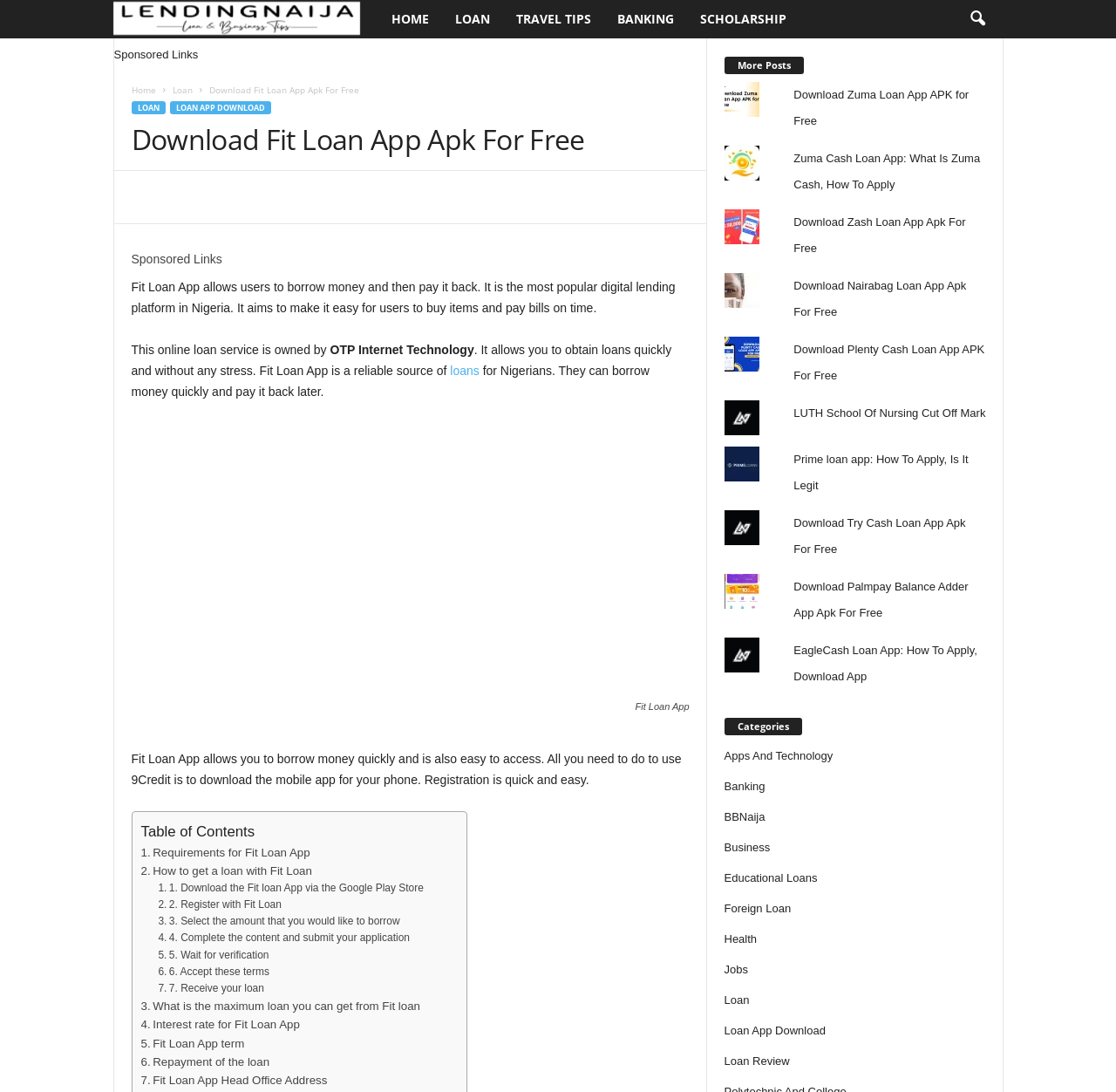Locate the bounding box coordinates of the element that needs to be clicked to carry out the instruction: "Click on 'LOAN'". The coordinates should be given as four float numbers ranging from 0 to 1, i.e., [left, top, right, bottom].

[0.396, 0.0, 0.45, 0.035]